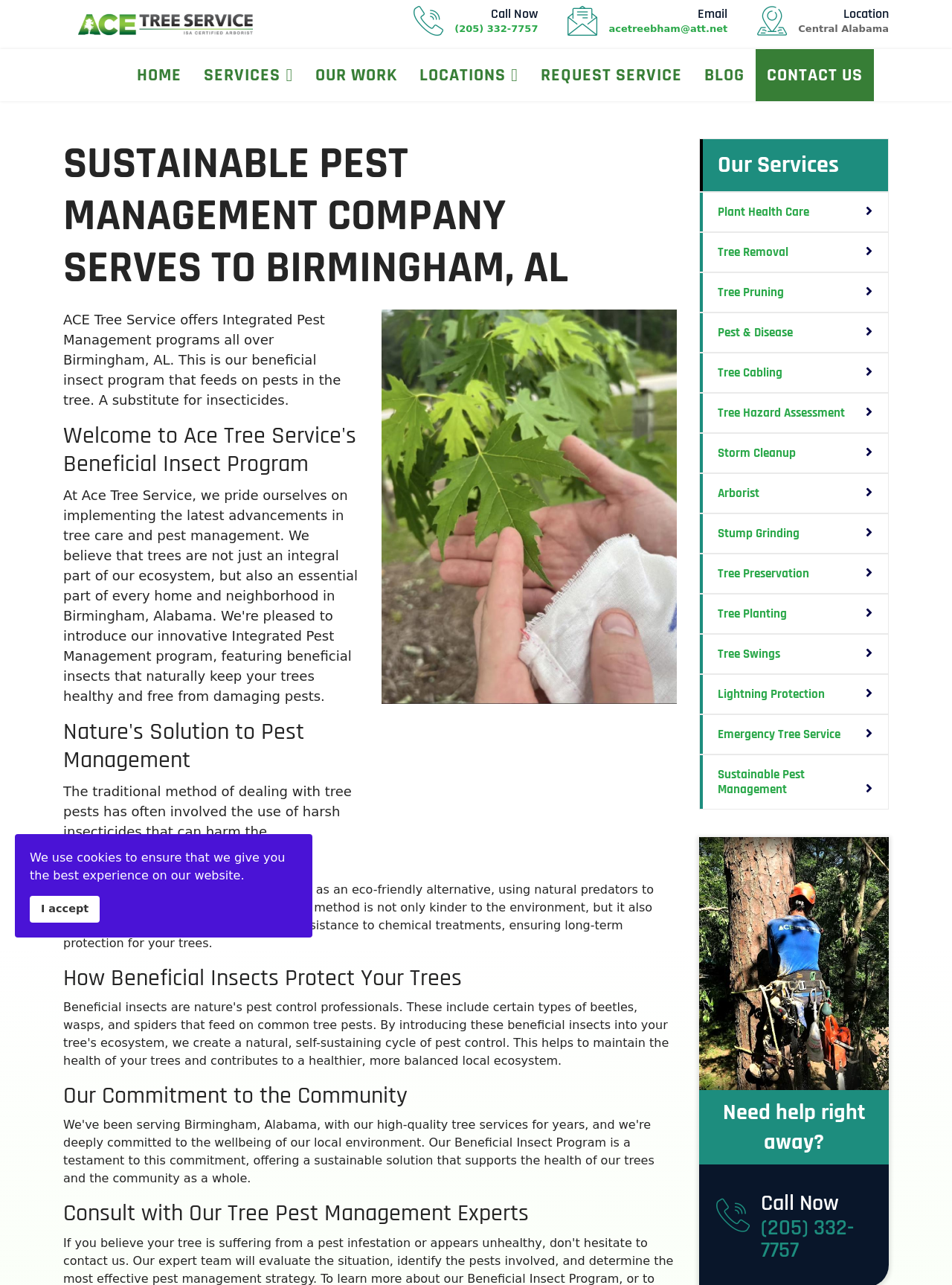Please identify the bounding box coordinates of the area I need to click to accomplish the following instruction: "Learn about Sustainable Pest Management service".

[0.734, 0.587, 0.934, 0.63]